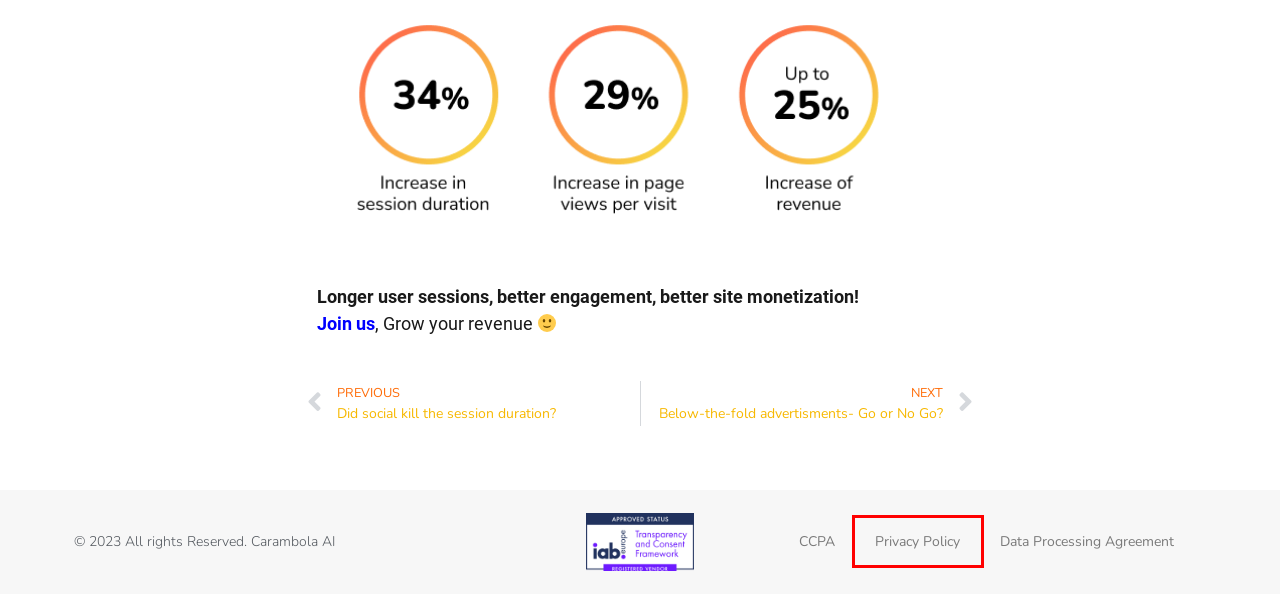You are given a screenshot depicting a webpage with a red bounding box around a UI element. Select the description that best corresponds to the new webpage after clicking the selected element. Here are the choices:
A. CCPA - Carambola AI
B. Technology - Carambola AI
C. Privacy Policy - Carambola AI
D. Below-the-fold advertisments- Go or No Go? - Carambola AI
E. Carambola AI
F. Vendors List - IAB Europe
G. Did social kill the session duration? - Carambola AI
H. Data Processing Agreement - Carambola AI

C